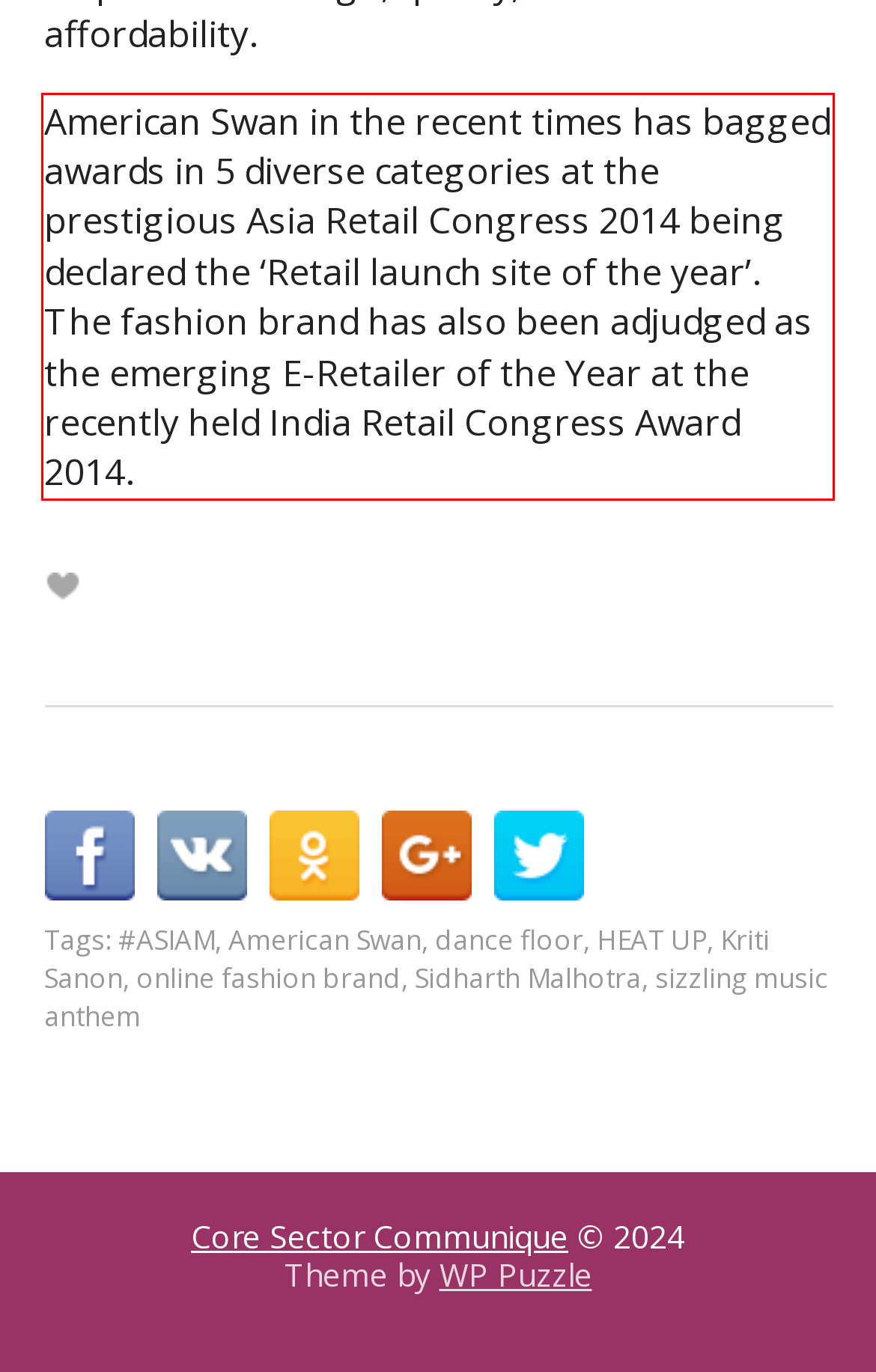You have a screenshot of a webpage where a UI element is enclosed in a red rectangle. Perform OCR to capture the text inside this red rectangle.

American Swan in the recent times has bagged awards in 5 diverse categories at the prestigious Asia Retail Congress 2014 being declared the ‘Retail launch site of the year’. The fashion brand has also been adjudged as the emerging E-Retailer of the Year at the recently held India Retail Congress Award 2014.